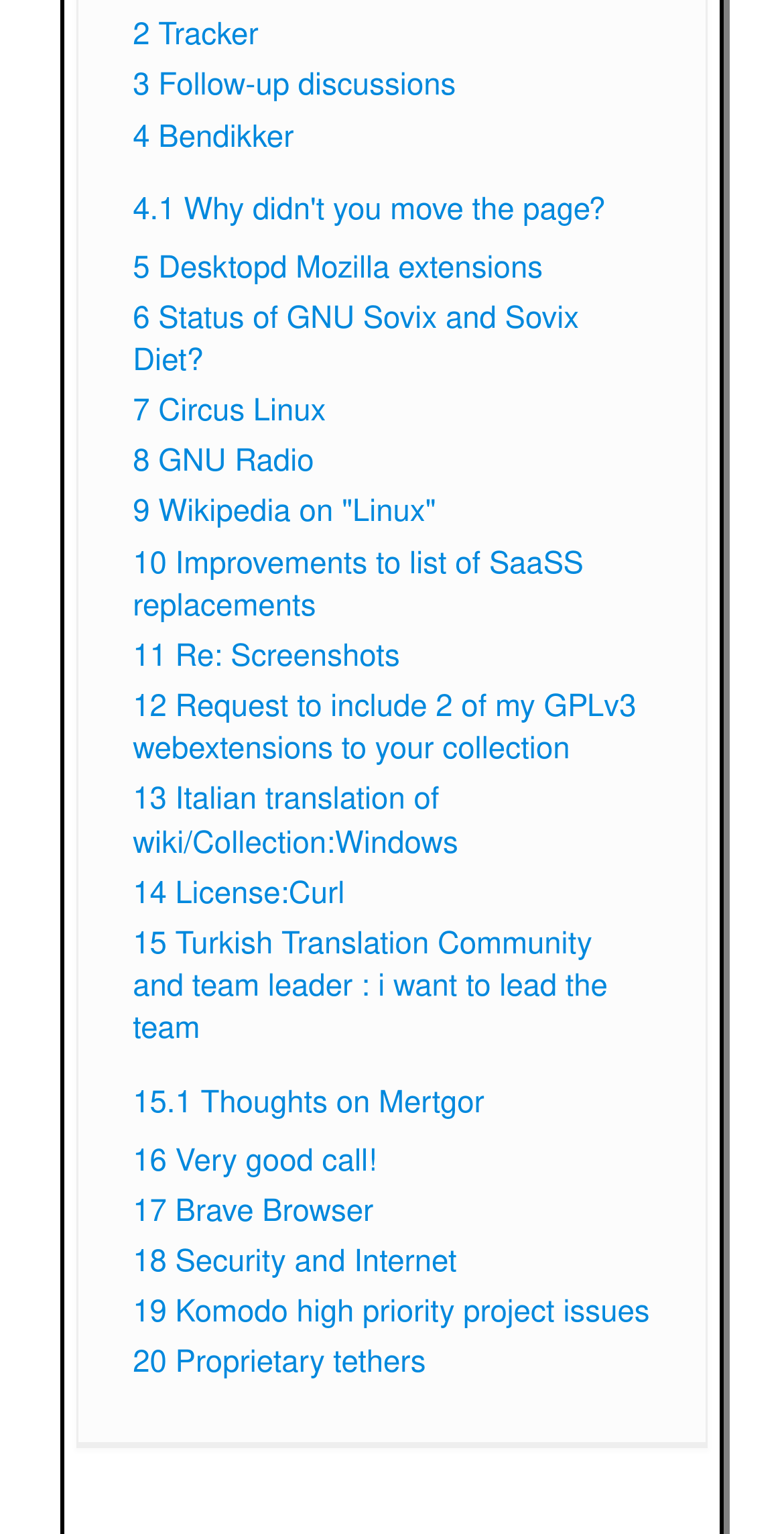Extract the bounding box for the UI element that matches this description: "13 Italian translation of wiki/Collection:Windows".

[0.169, 0.514, 0.584, 0.562]